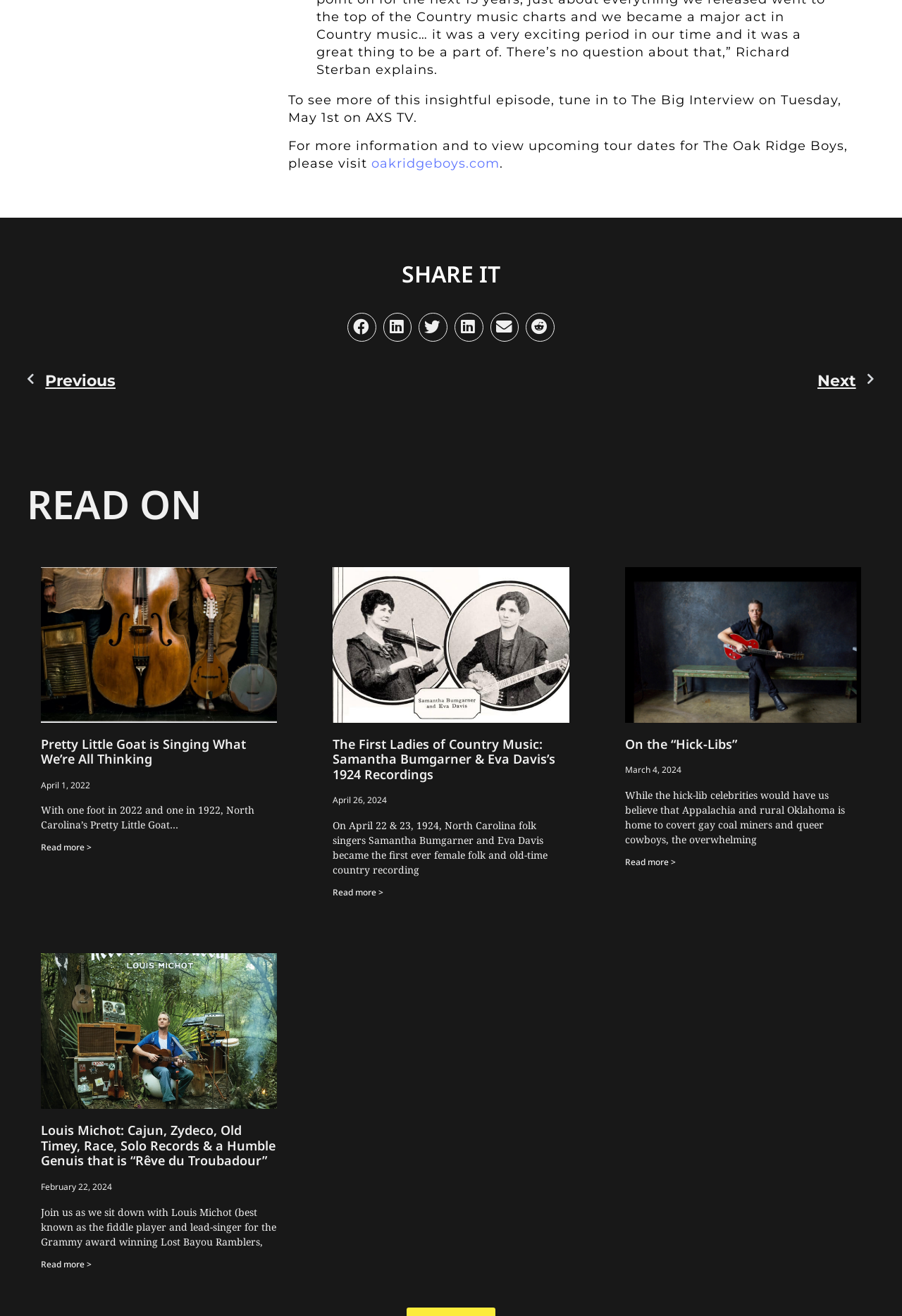Find the bounding box coordinates of the clickable area that will achieve the following instruction: "read the article about Dustin Hoffman".

None